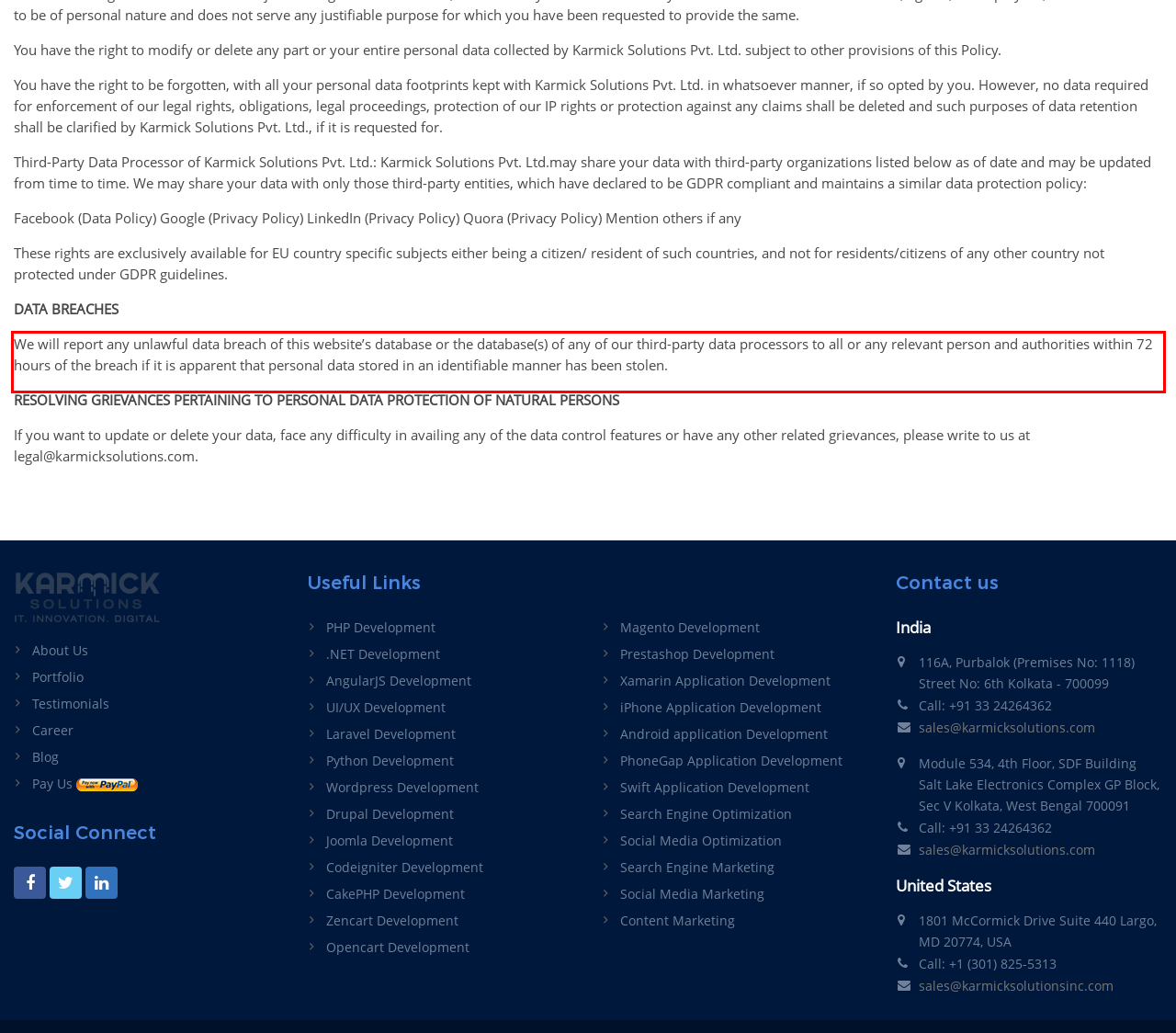Given a screenshot of a webpage containing a red rectangle bounding box, extract and provide the text content found within the red bounding box.

We will report any unlawful data breach of this website’s database or the database(s) of any of our third-party data processors to all or any relevant person and authorities within 72 hours of the breach if it is apparent that personal data stored in an identifiable manner has been stolen.